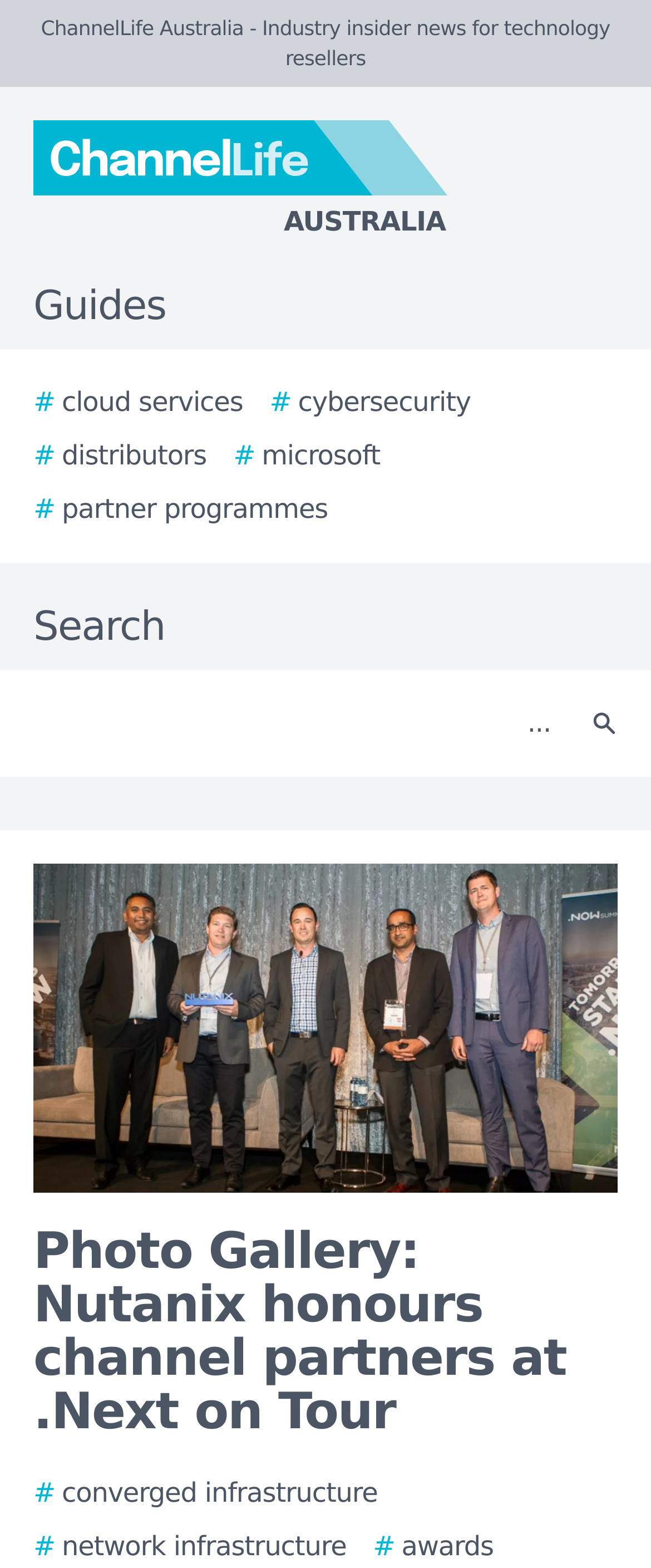What is the position of the search button?
Based on the visual details in the image, please answer the question thoroughly.

I determined the answer by looking at the bounding box coordinates of the search button element, which has a high x2 value and a relatively low y1 value, indicating that it is located at the top right of the webpage.